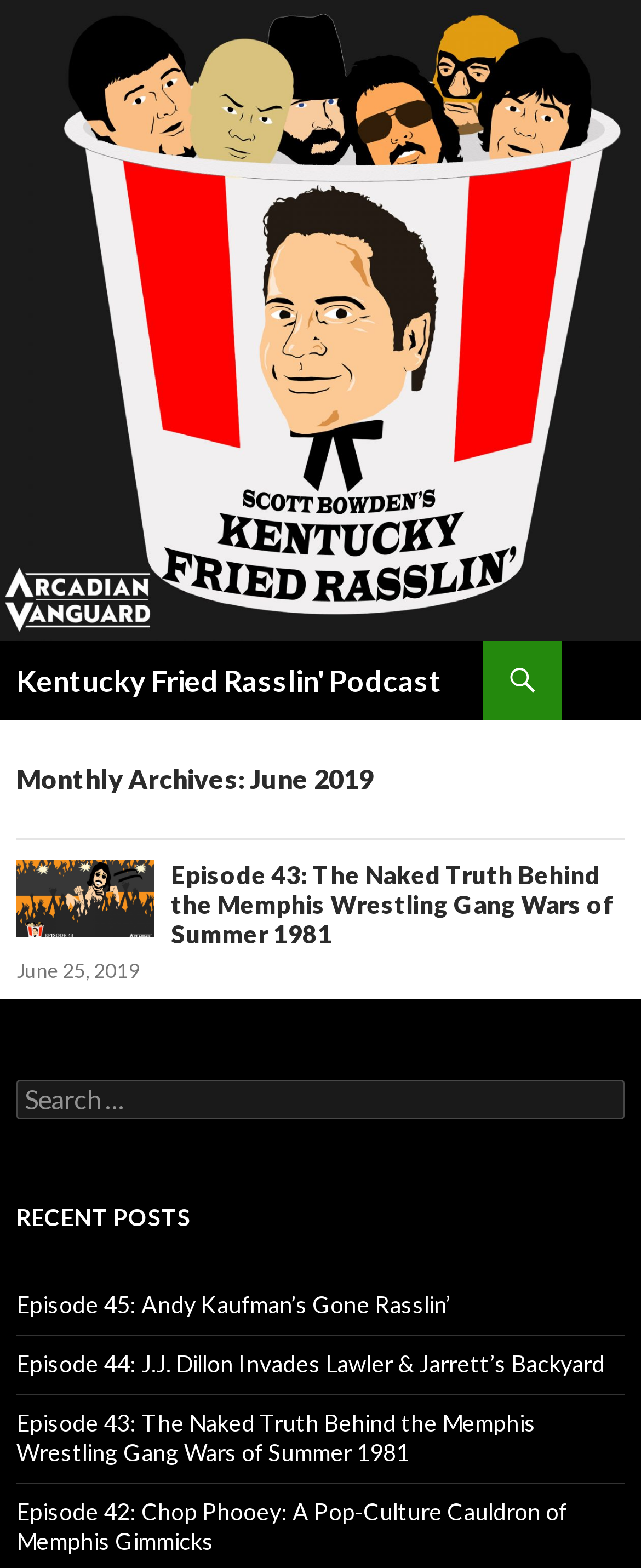What is the text of the link below the 'Episode 43' heading?
Please answer using one word or phrase, based on the screenshot.

June 25, 2019